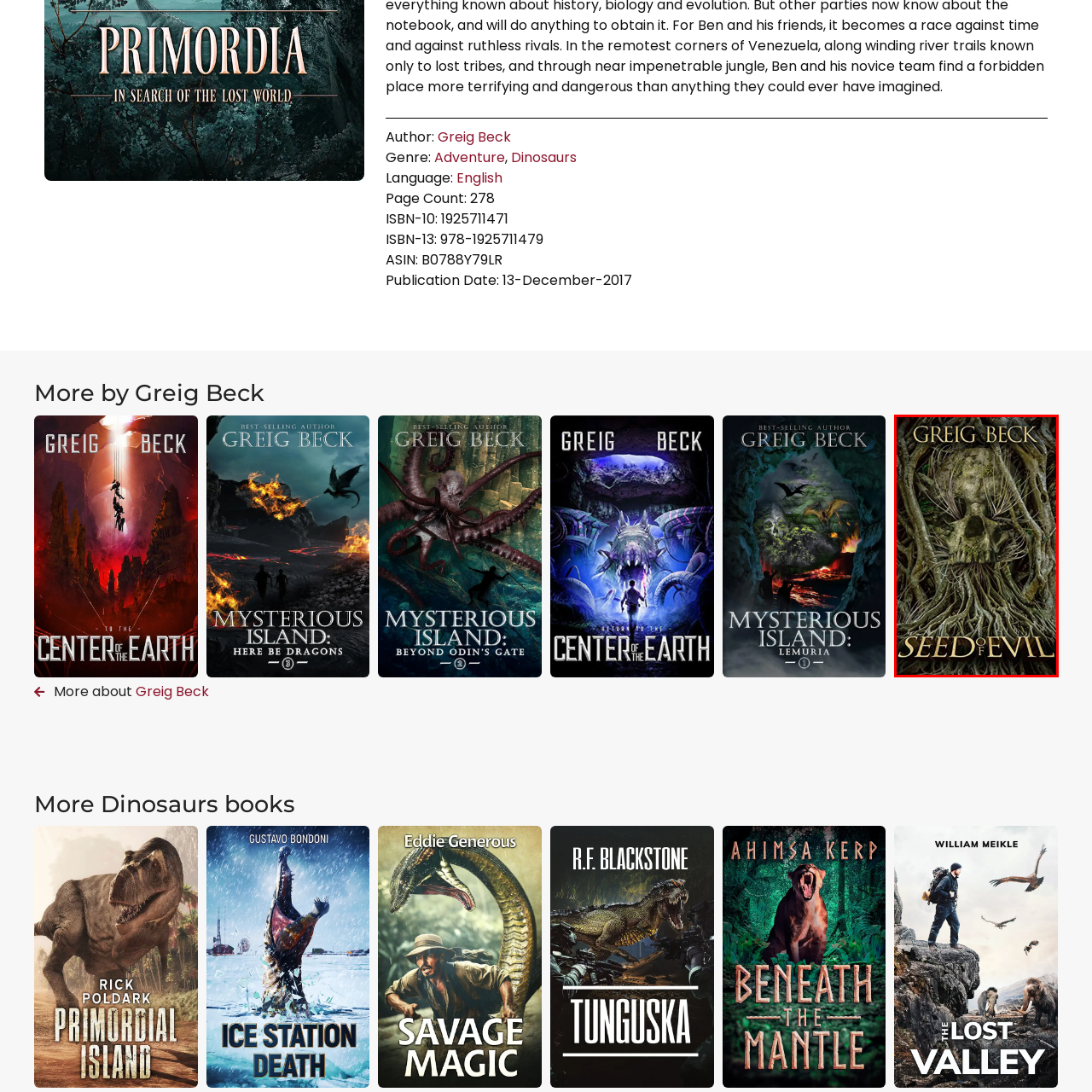Craft a comprehensive description of the image located inside the red boundary.

The image showcases the striking cover of "Seed of Evil," a novel by author Greig Beck. The artwork features a haunting skull entwined with intricate, gnarled roots, suggesting themes of nature's dark and primal forces. The background is filled with lush foliage that adds to the ominous atmosphere. The title "SEED of EVIL" is prominently displayed at the bottom, accompanied by the author's name in elegant lettering at the top, creating a visually compelling representation of the story's potentially thrilling and adventurous narrative.